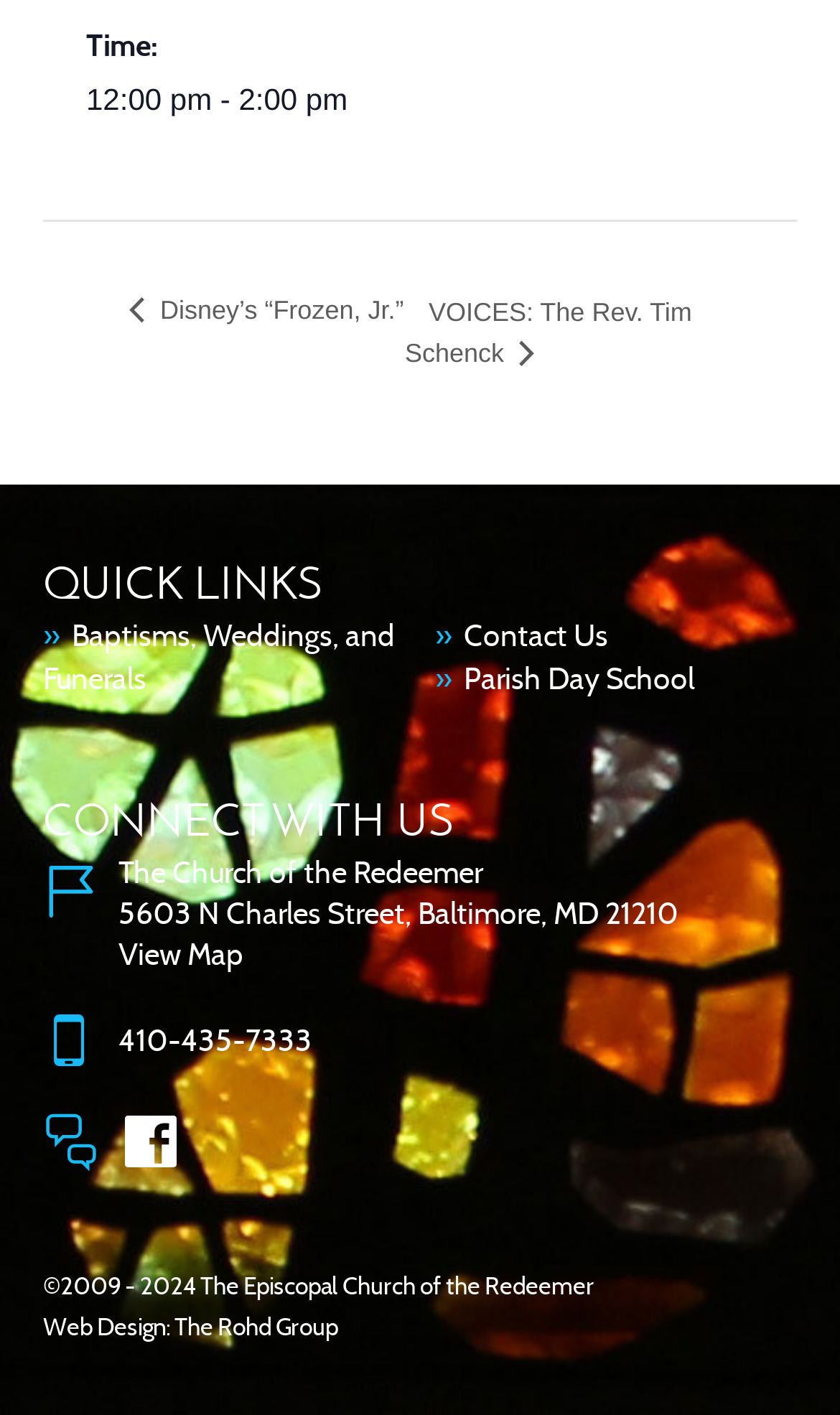Could you find the bounding box coordinates of the clickable area to complete this instruction: "Navigate to Baptisms, Weddings, and Funerals"?

[0.051, 0.437, 0.47, 0.493]